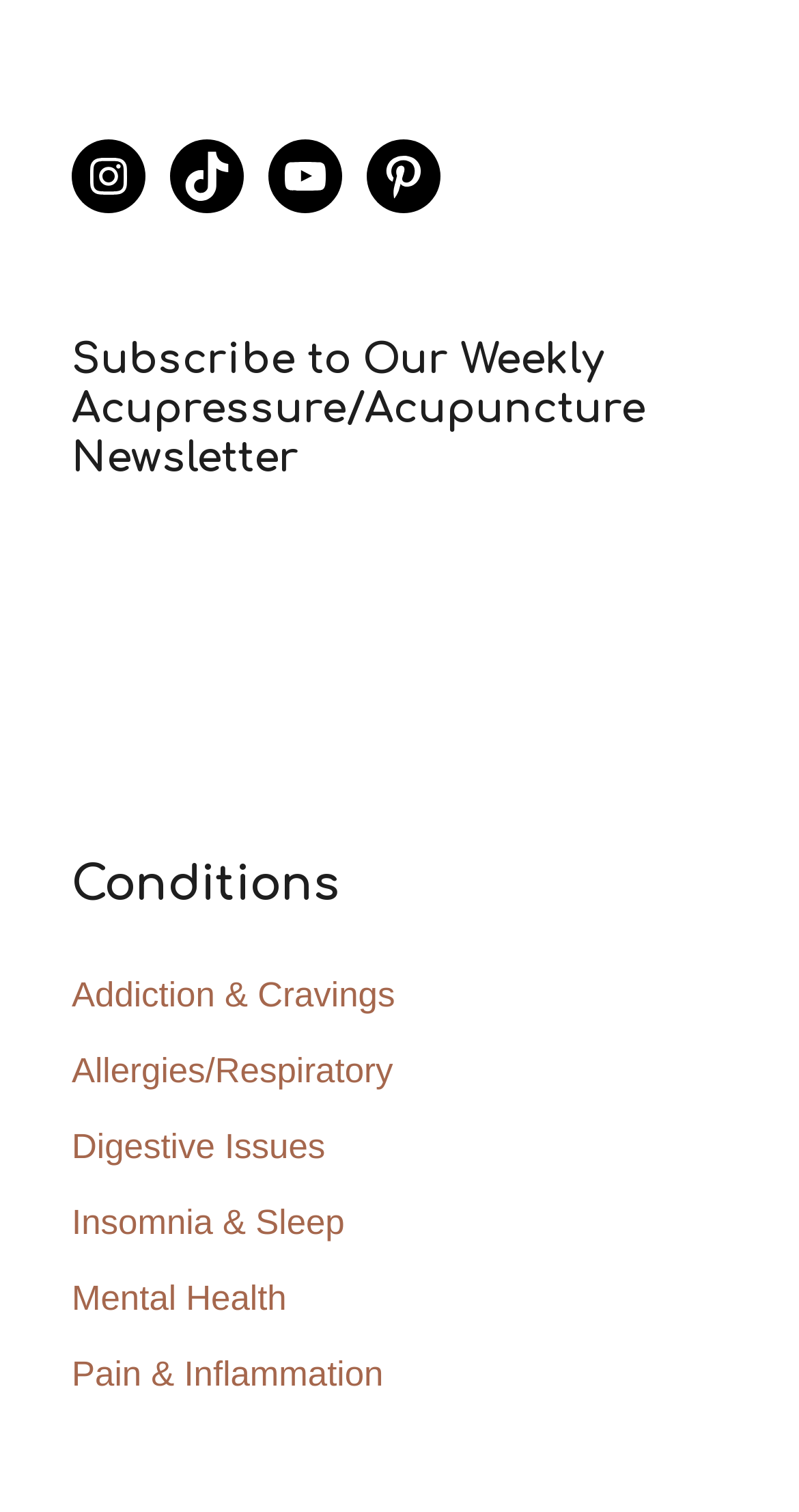Identify the bounding box coordinates of the element to click to follow this instruction: 'Subscribe to the newsletter'. Ensure the coordinates are four float values between 0 and 1, provided as [left, top, right, bottom].

[0.09, 0.222, 0.91, 0.32]